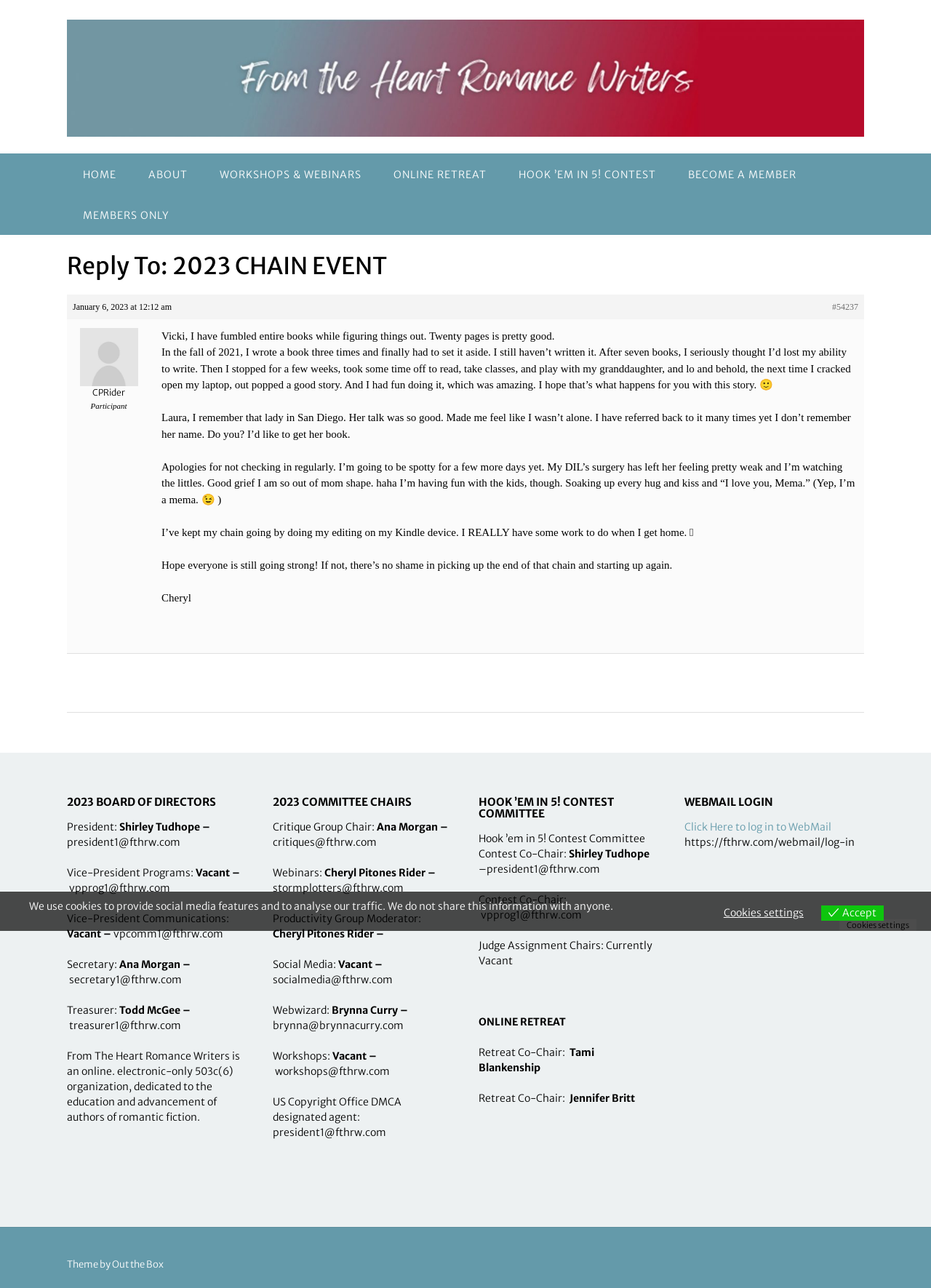Look at the image and give a detailed response to the following question: Who is the President of the organization?

I found this answer by looking at the text in the webpage, specifically the section '2023 BOARD OF DIRECTORS' where it says 'President: Shirley Tudhope – president1@fthrw.com'.